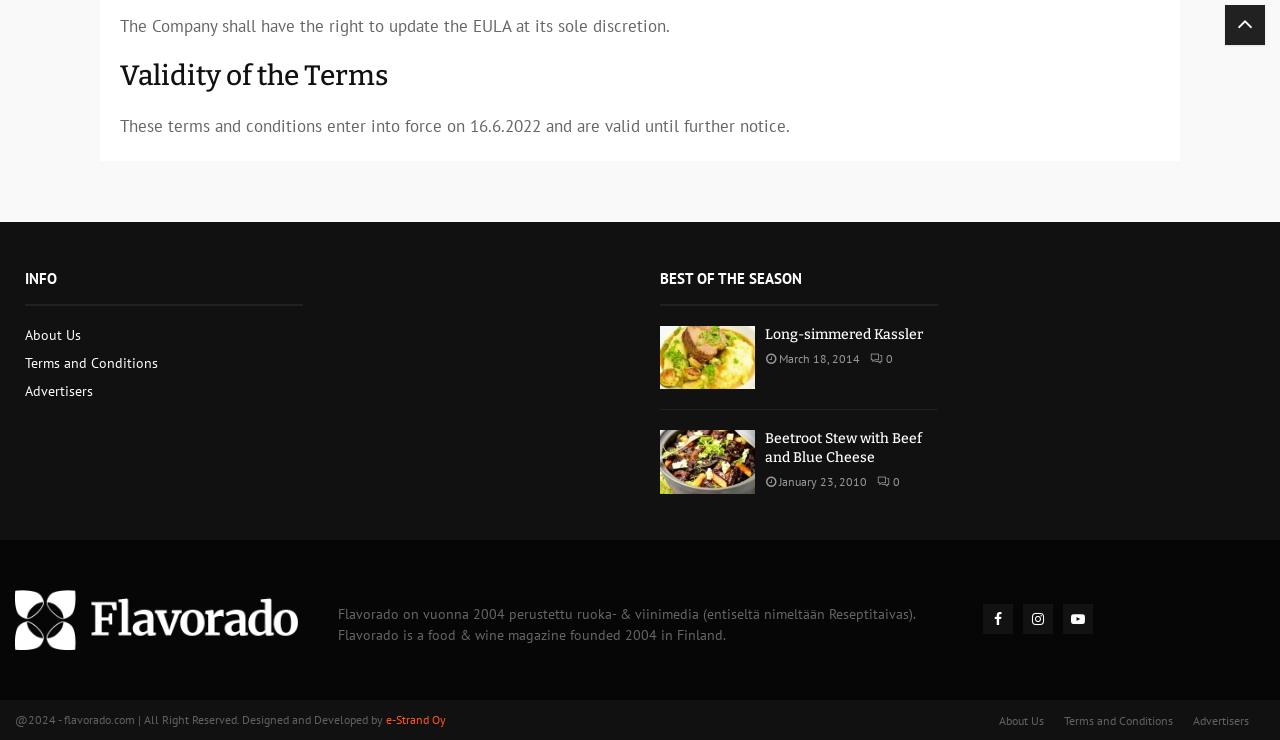Locate the bounding box coordinates of the element you need to click to accomplish the task described by this instruction: "View Long-simmered Kassler".

[0.516, 0.441, 0.59, 0.526]